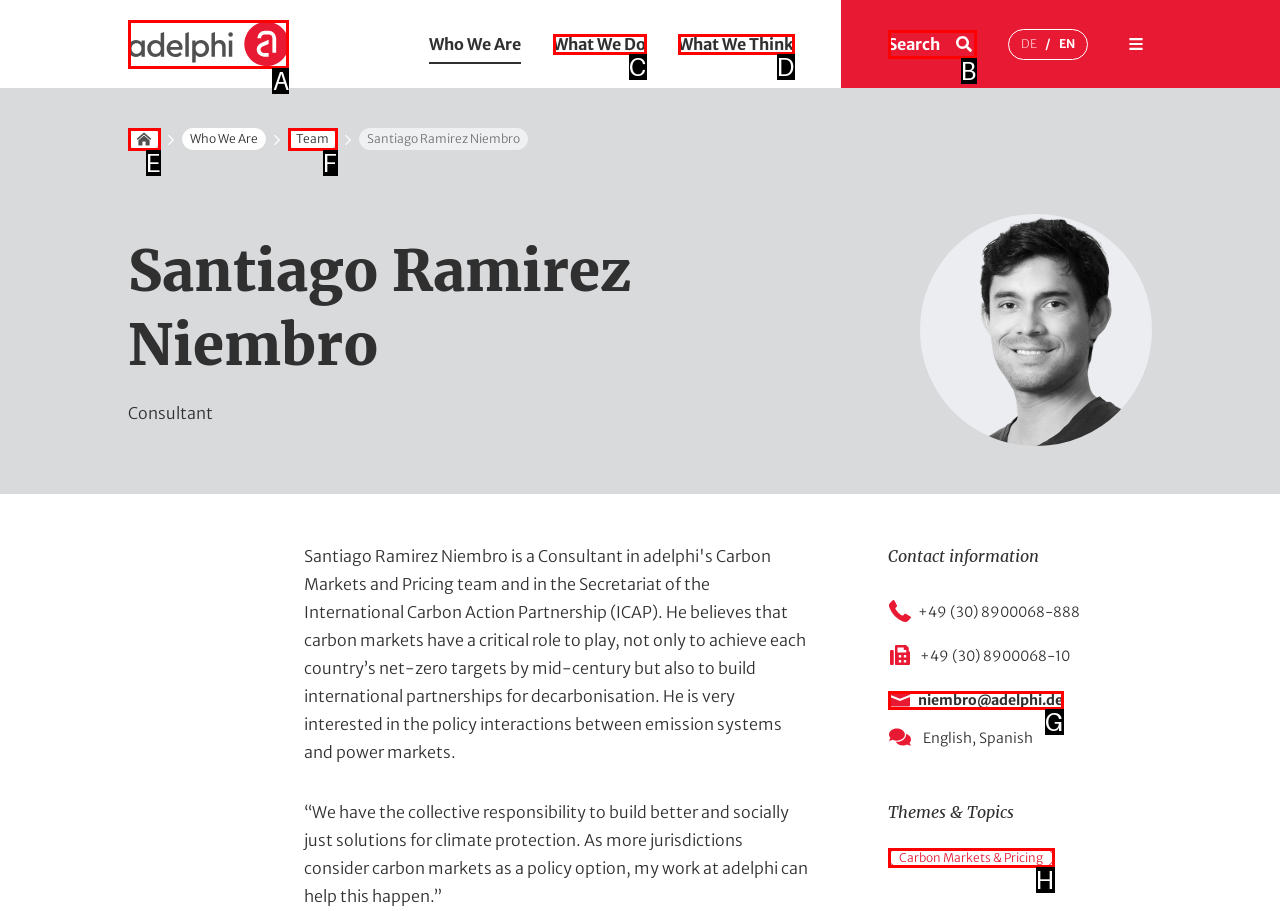Which option best describes: Home
Respond with the letter of the appropriate choice.

A